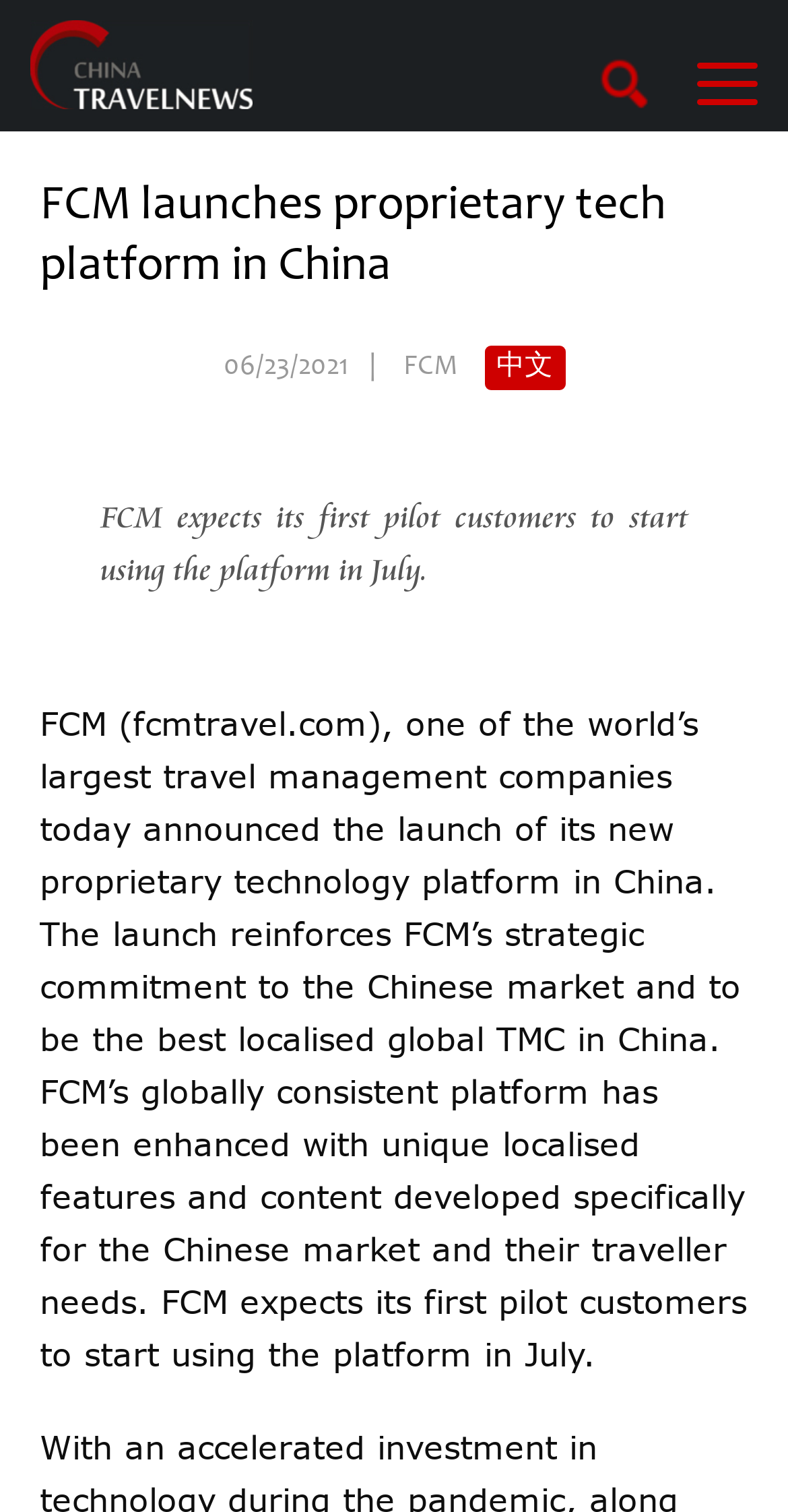Please find and give the text of the main heading on the webpage.

FCM launches proprietary tech platform in China